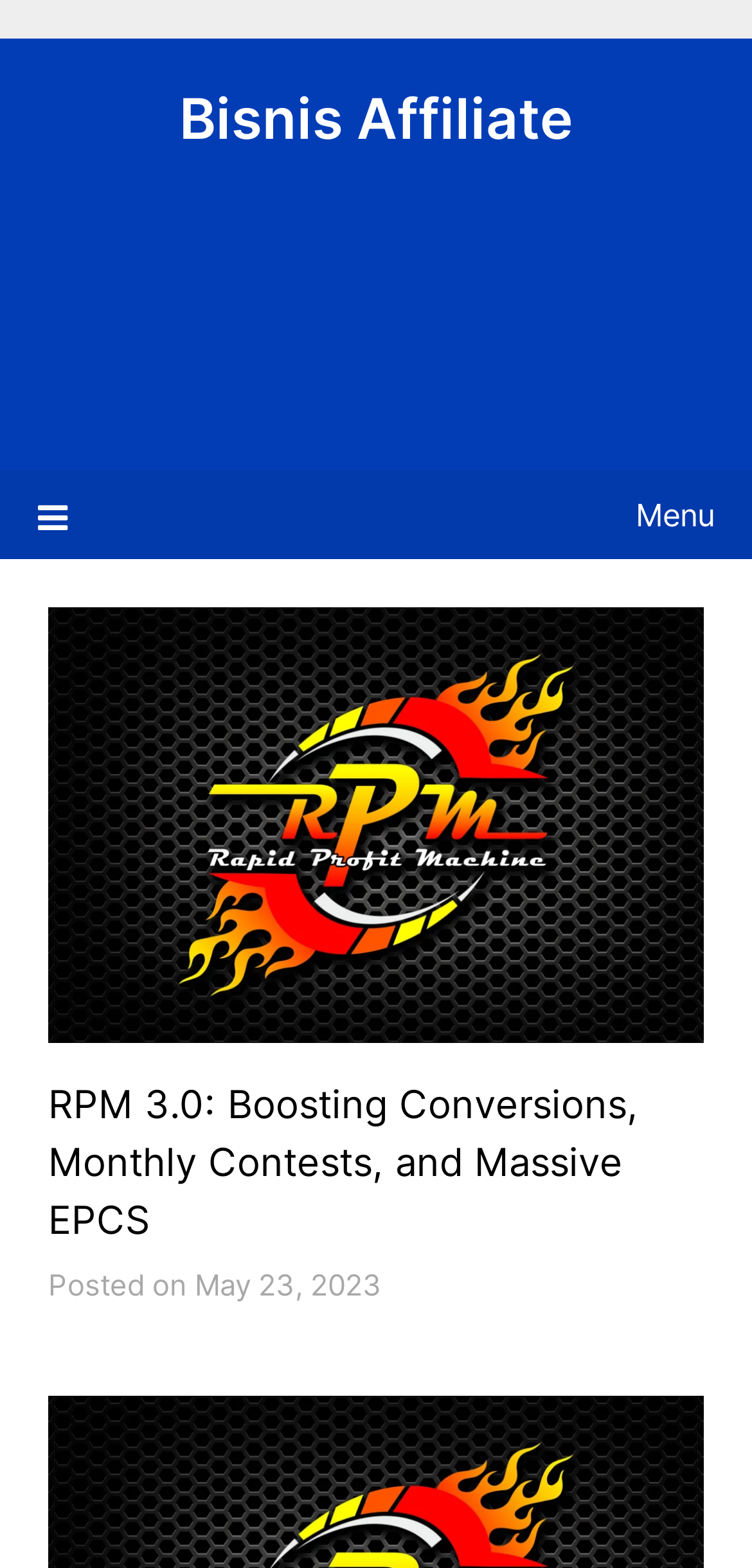Extract the bounding box of the UI element described as: "Bisnis Affiliate".

[0.238, 0.054, 0.762, 0.097]